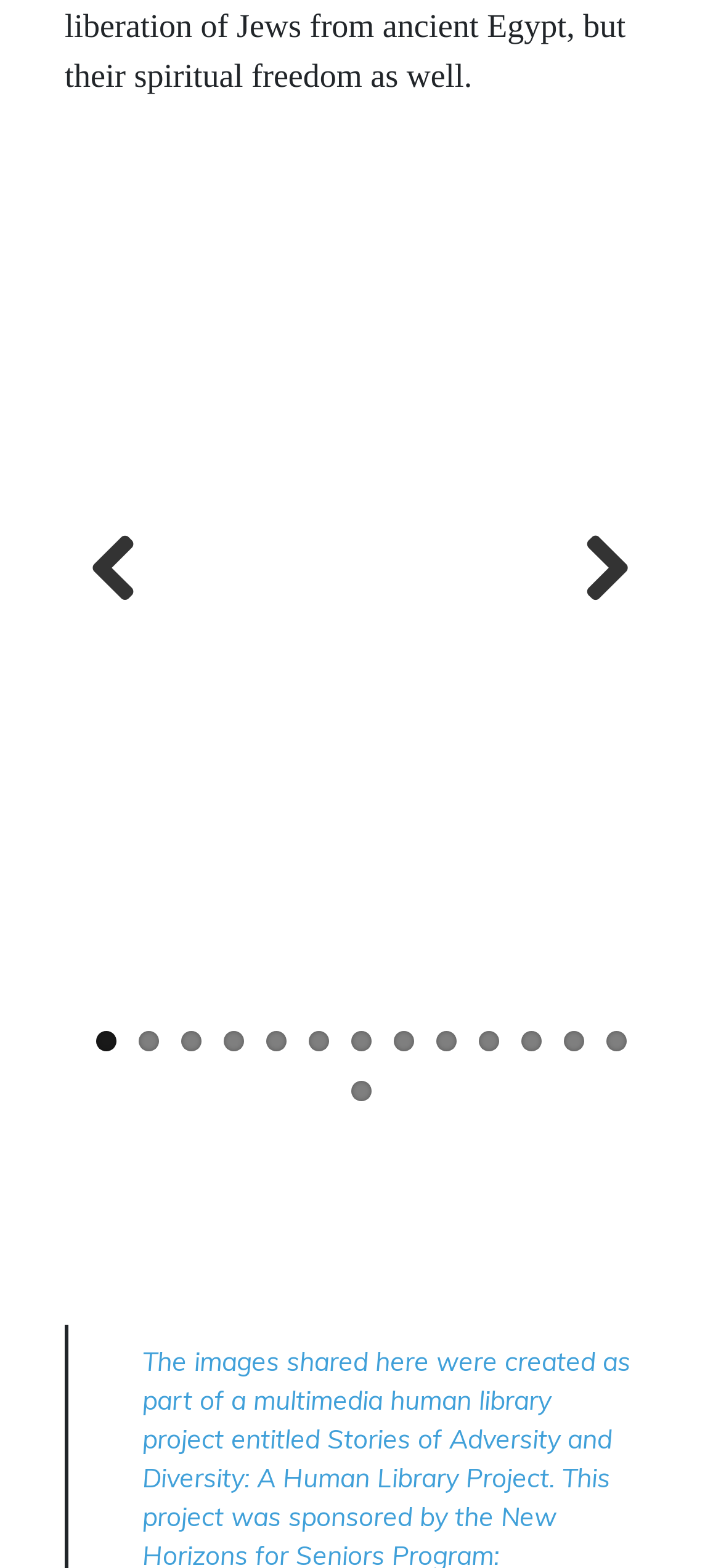Please identify the bounding box coordinates of the area that needs to be clicked to follow this instruction: "click the previous button".

[0.126, 0.34, 0.228, 0.387]